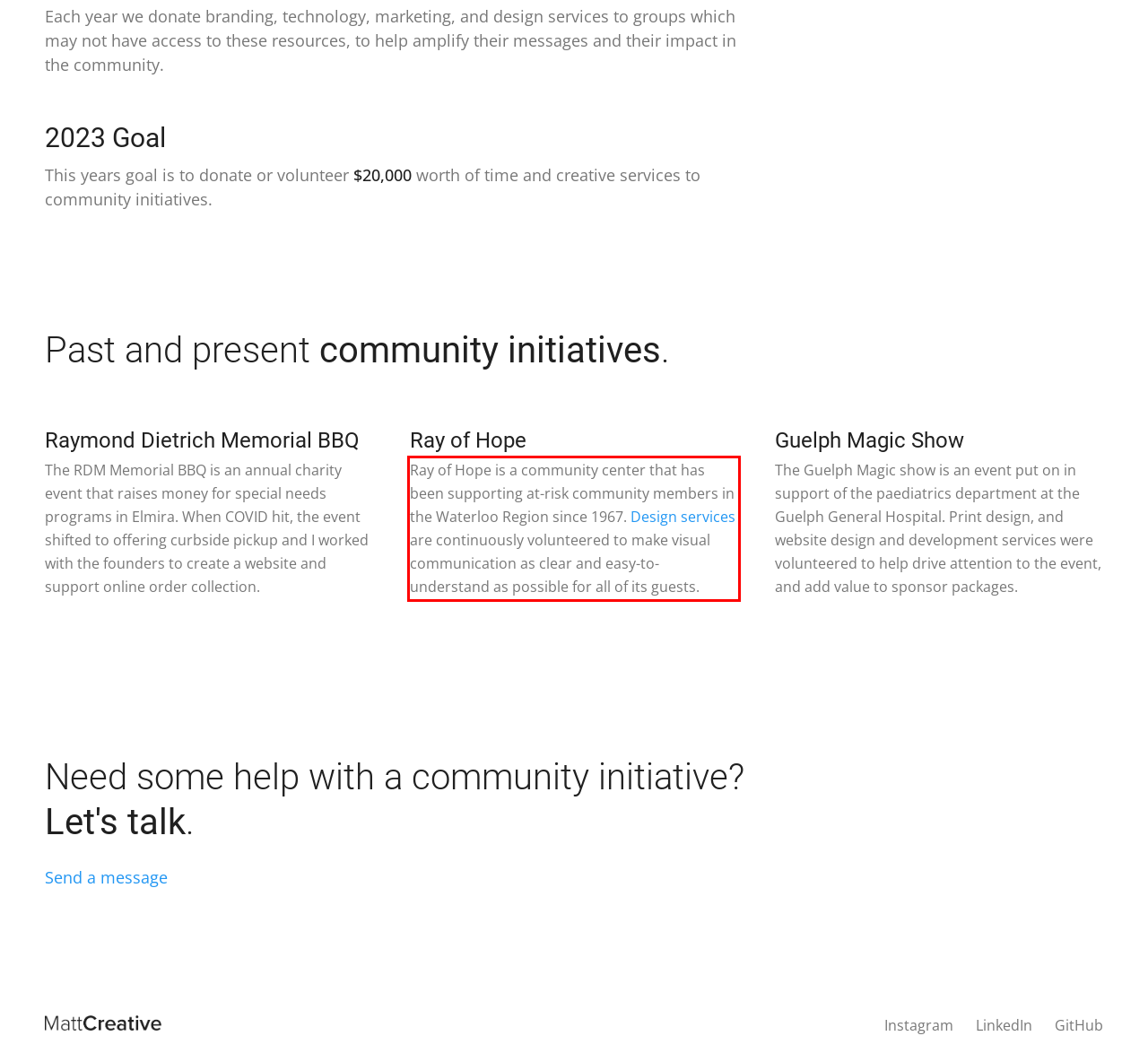You are presented with a webpage screenshot featuring a red bounding box. Perform OCR on the text inside the red bounding box and extract the content.

Ray of Hope is a community center that has been supporting at-risk community members in the Waterloo Region since 1967. Design services are continuously volunteered to make visual communication as clear and easy-to-understand as possible for all of its guests.